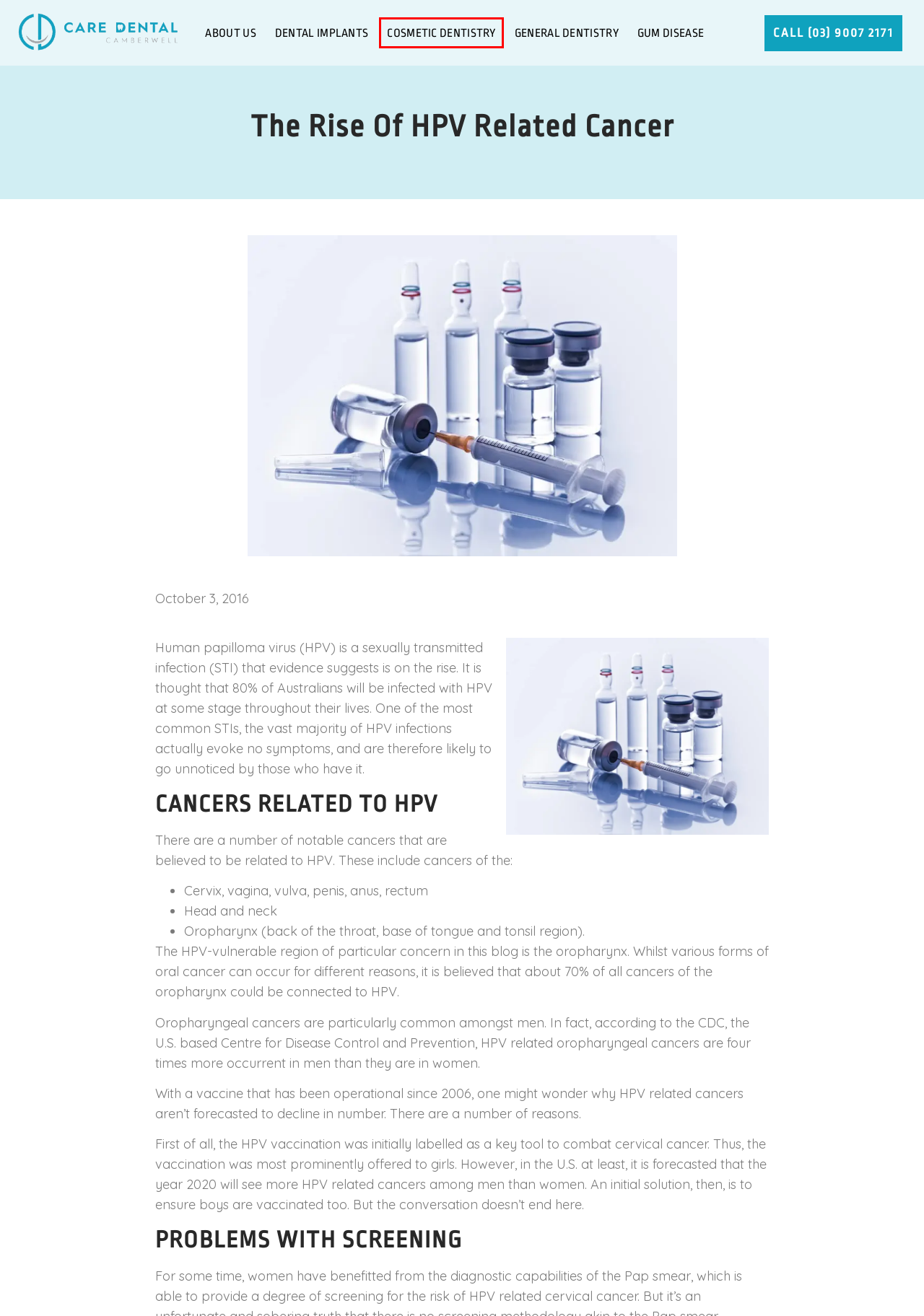Look at the screenshot of the webpage and find the element within the red bounding box. Choose the webpage description that best fits the new webpage that will appear after clicking the element. Here are the candidates:
A. Smile and Grow Dental Marketing Agency: Dental Marketing Australia
B. Care Dental Camberwell: Dentist Camberwell - VIC 3124
C. Contact | Care Dental Camberwell
D. General Dentistry | Care Dental Camberwell
E. Dental Implants
F. About Us | Care Dental Camberwell
G. Cosmetic Dentistry - Care Dental Camberwell
H. Gum Disease | Care Dental Camberwell

G